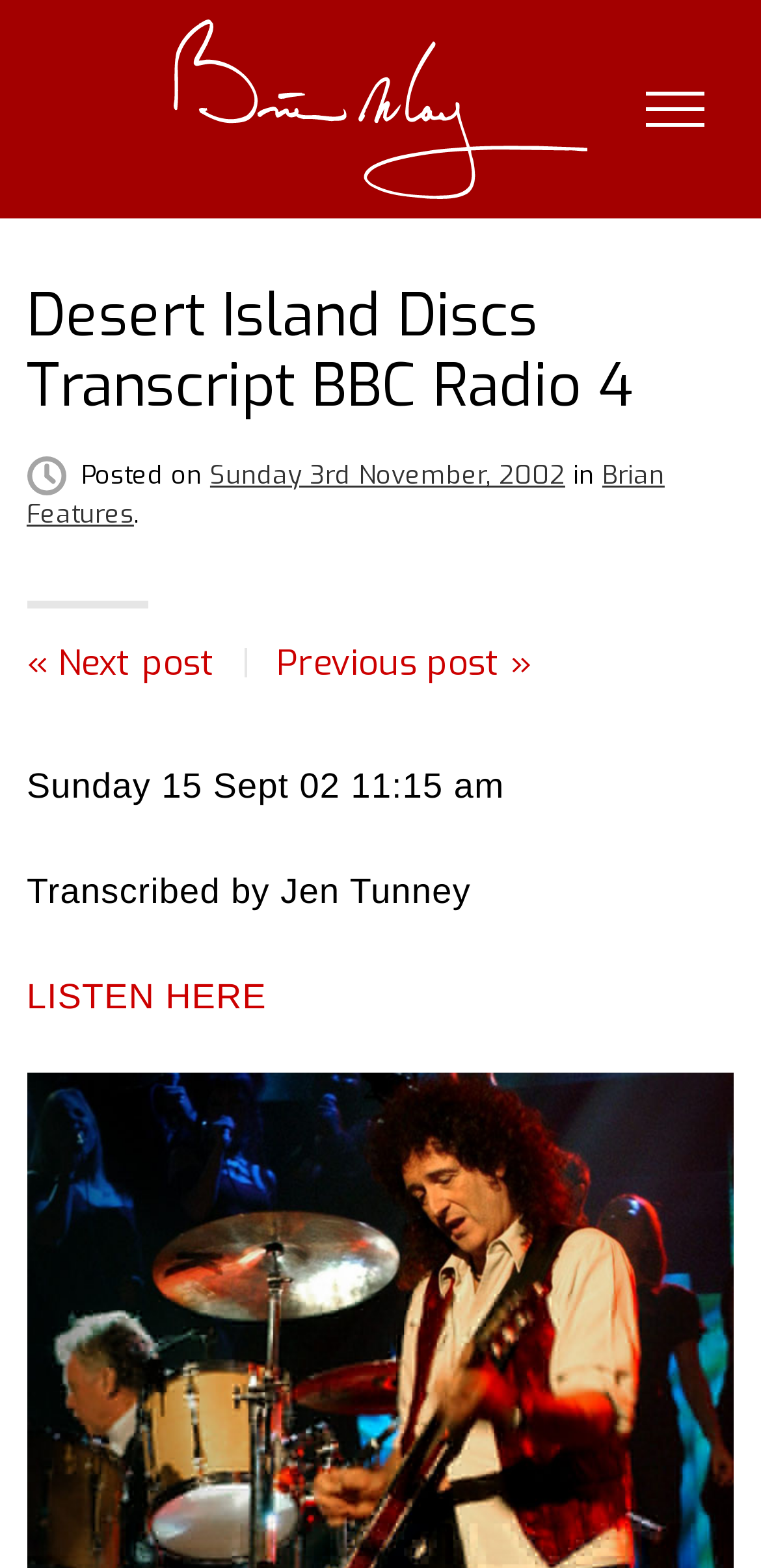What is the date of the post?
Based on the image, answer the question with as much detail as possible.

I found the date of the post by looking at the text 'Sunday 15 Sept 02 11:15 am' which is located below the header section of the webpage.